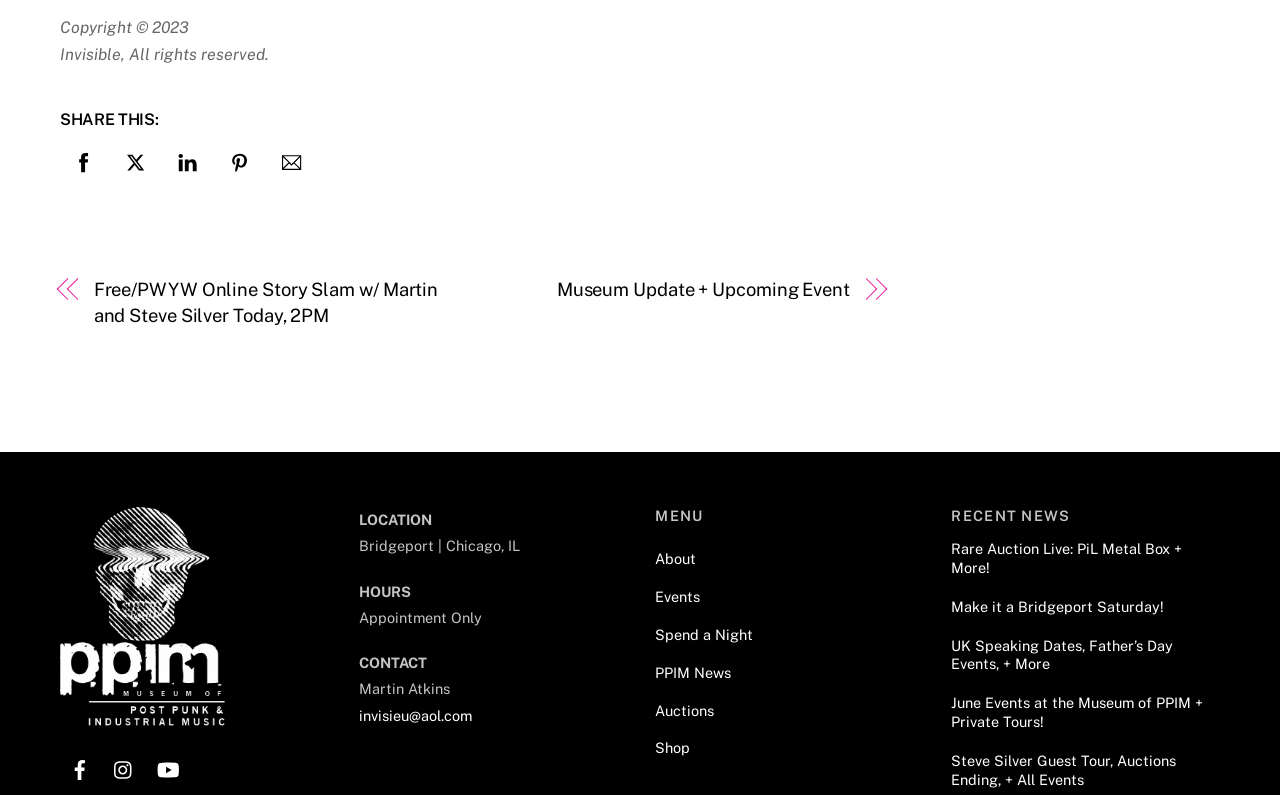Determine the bounding box coordinates of the clickable region to execute the instruction: "Visit the Museum of Post Punk & Industrial Music". The coordinates should be four float numbers between 0 and 1, denoted as [left, top, right, bottom].

[0.047, 0.887, 0.176, 0.92]